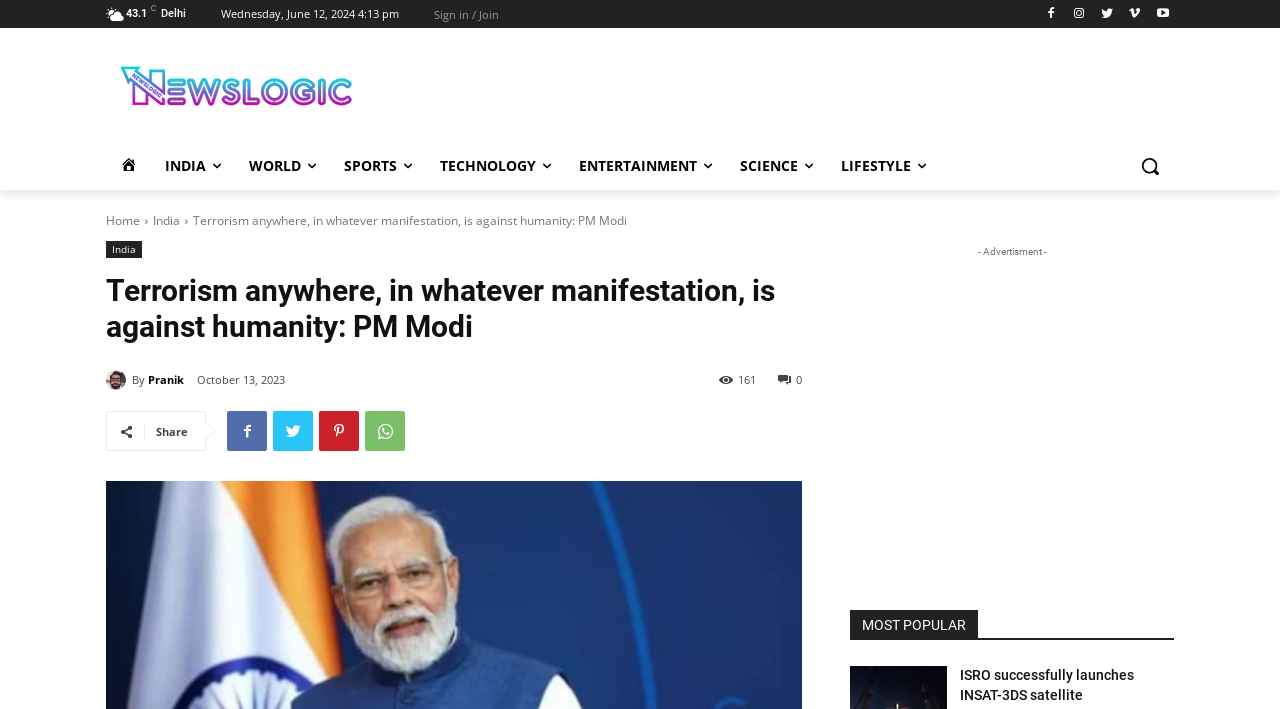Pinpoint the bounding box coordinates of the element that must be clicked to accomplish the following instruction: "Click on the Sign in / Join link". The coordinates should be in the format of four float numbers between 0 and 1, i.e., [left, top, right, bottom].

[0.339, 0.012, 0.39, 0.028]